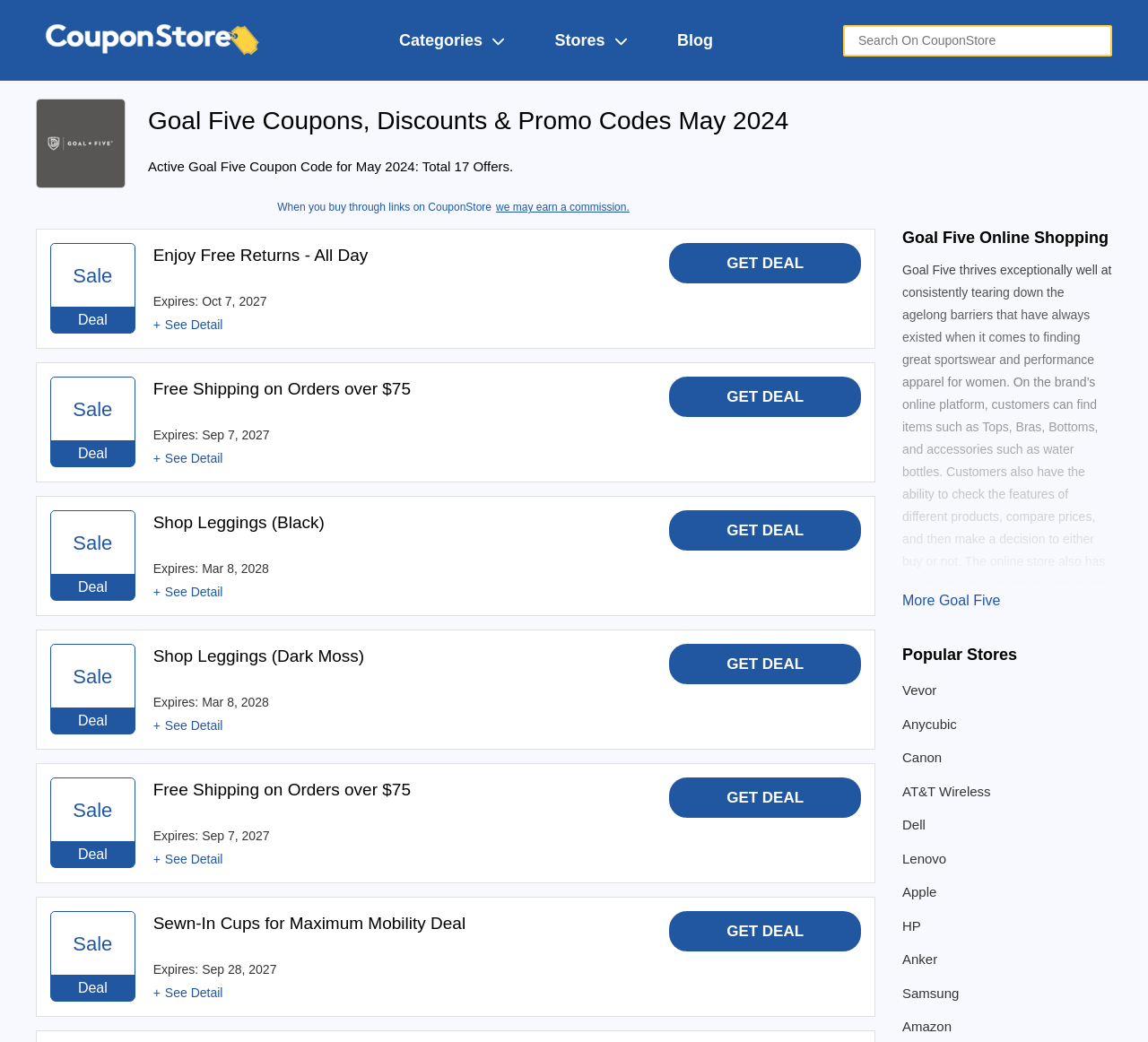Give a comprehensive overview of the webpage, including key elements.

This webpage is about Goal Five Coupons, Discounts, and Promo Codes. At the top, there is a link to "CouponStore" with an accompanying image. Below it, there are three main sections: "Categories", "Stores", and a search bar. The search bar is labeled "Search On CouponStore" and has a textbox where users can input their search queries.

The main content of the webpage is divided into several sections. The first section displays various deals and promo codes for Goal Five, including "Sale", "Deal", and "Free Returns" offers. Each deal has a brief description, an expiration date, and a "GET DEAL" button. There are multiple deals listed, with different expiration dates and descriptions.

Below the deals section, there is a heading "Goal Five Online Shopping" followed by a paragraph of text that describes the Goal Five brand and its online platform. The text explains that customers can find various products, compare prices, and make purchases on the website.

Next, there is a section titled "Goal Five Saving Tips" that provides information on how to save money while shopping on the Goal Five website. The section lists three tips, including free shipping on orders over $75, discounts on certain products, and a 15% off offer for email subscribers.

On the right side of the webpage, there is a section titled "Popular Stores" that lists links to various other stores, including Vevor, Anycubic, Canon, and more.

Overall, the webpage is designed to provide users with information on Goal Five promo codes, deals, and saving tips, as well as links to other popular stores.